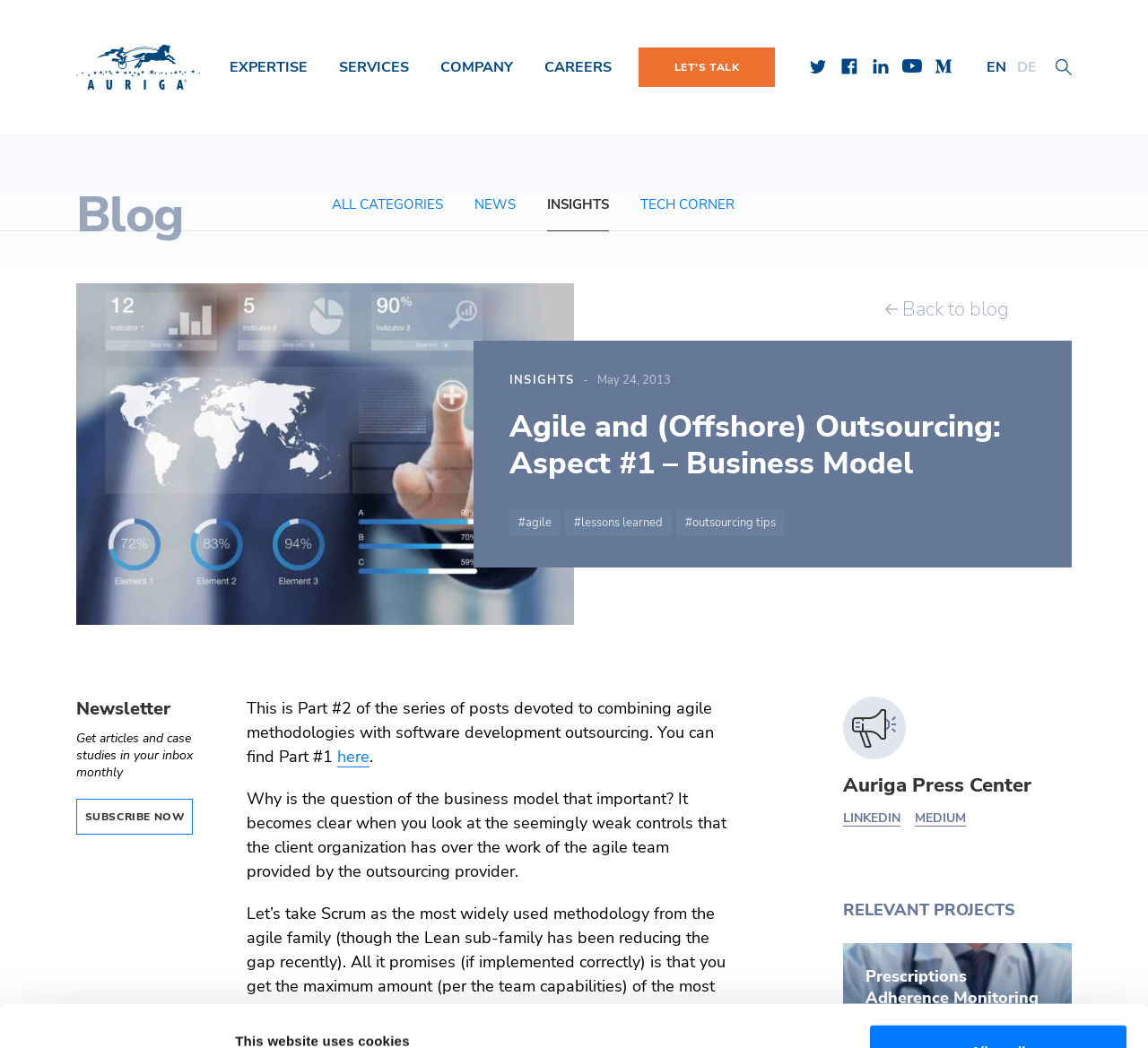Find the bounding box coordinates of the UI element according to this description: "Internet of things".

[0.22, 0.392, 0.276, 0.43]